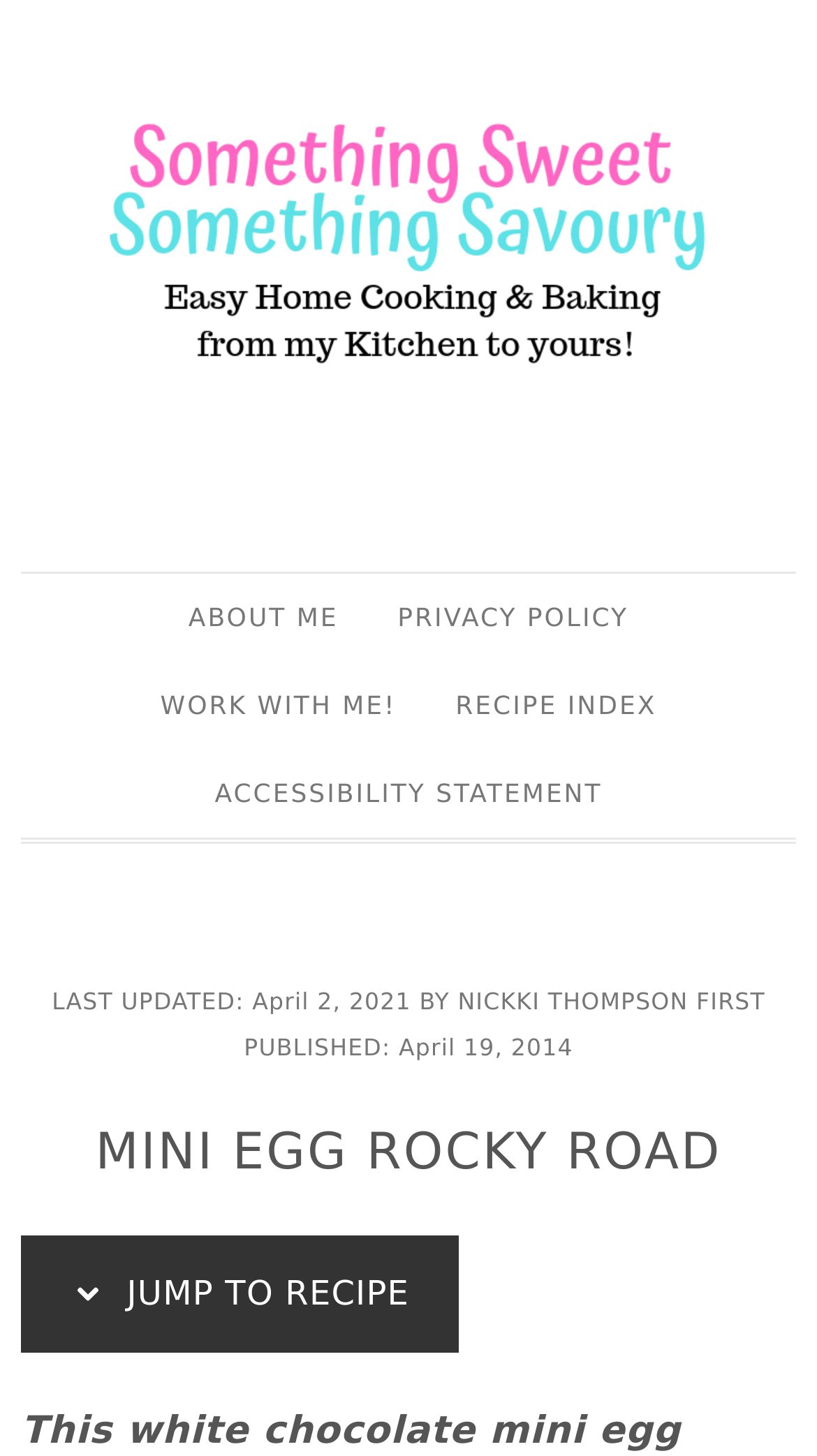Who is the author of this recipe?
Give a single word or phrase as your answer by examining the image.

Nickki Thompson